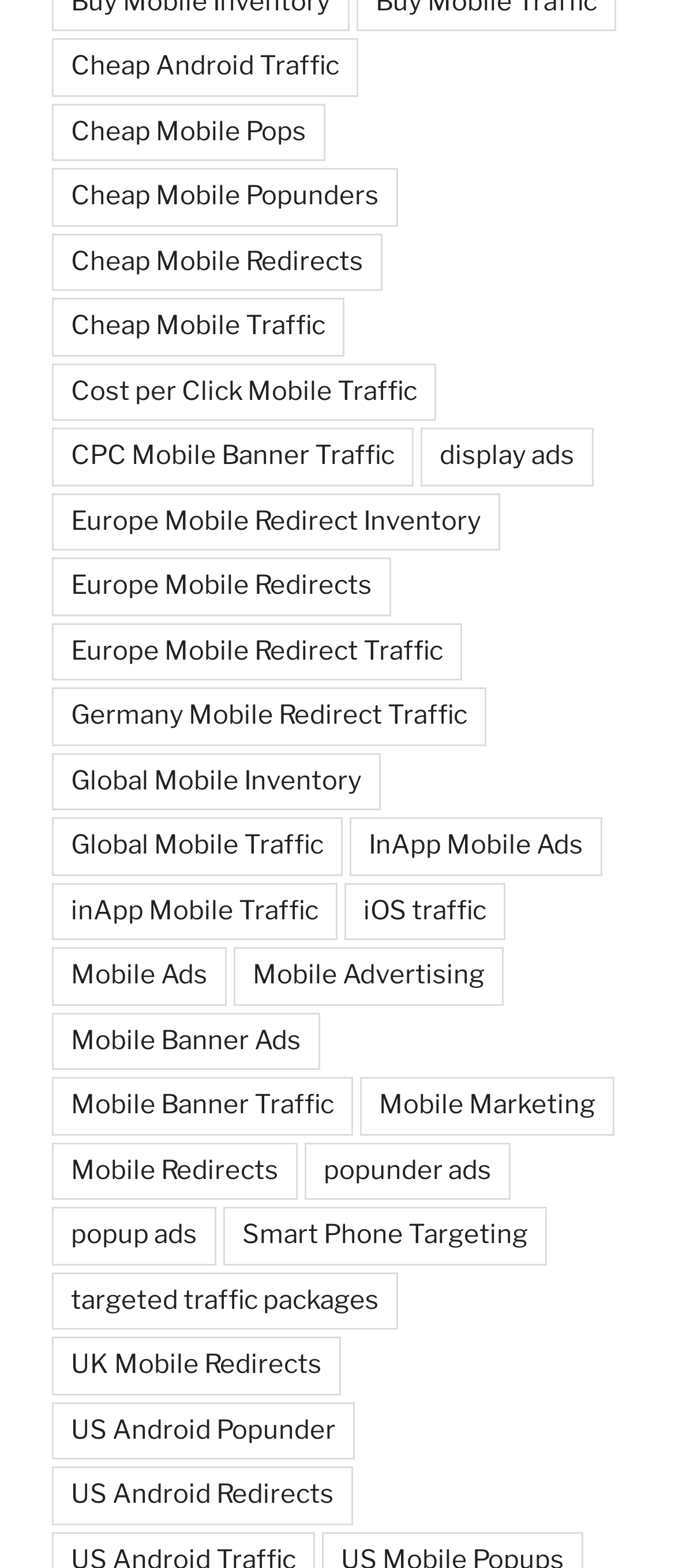Please find the bounding box for the UI component described as follows: "Cost per Click Mobile Traffic".

[0.077, 0.232, 0.646, 0.269]